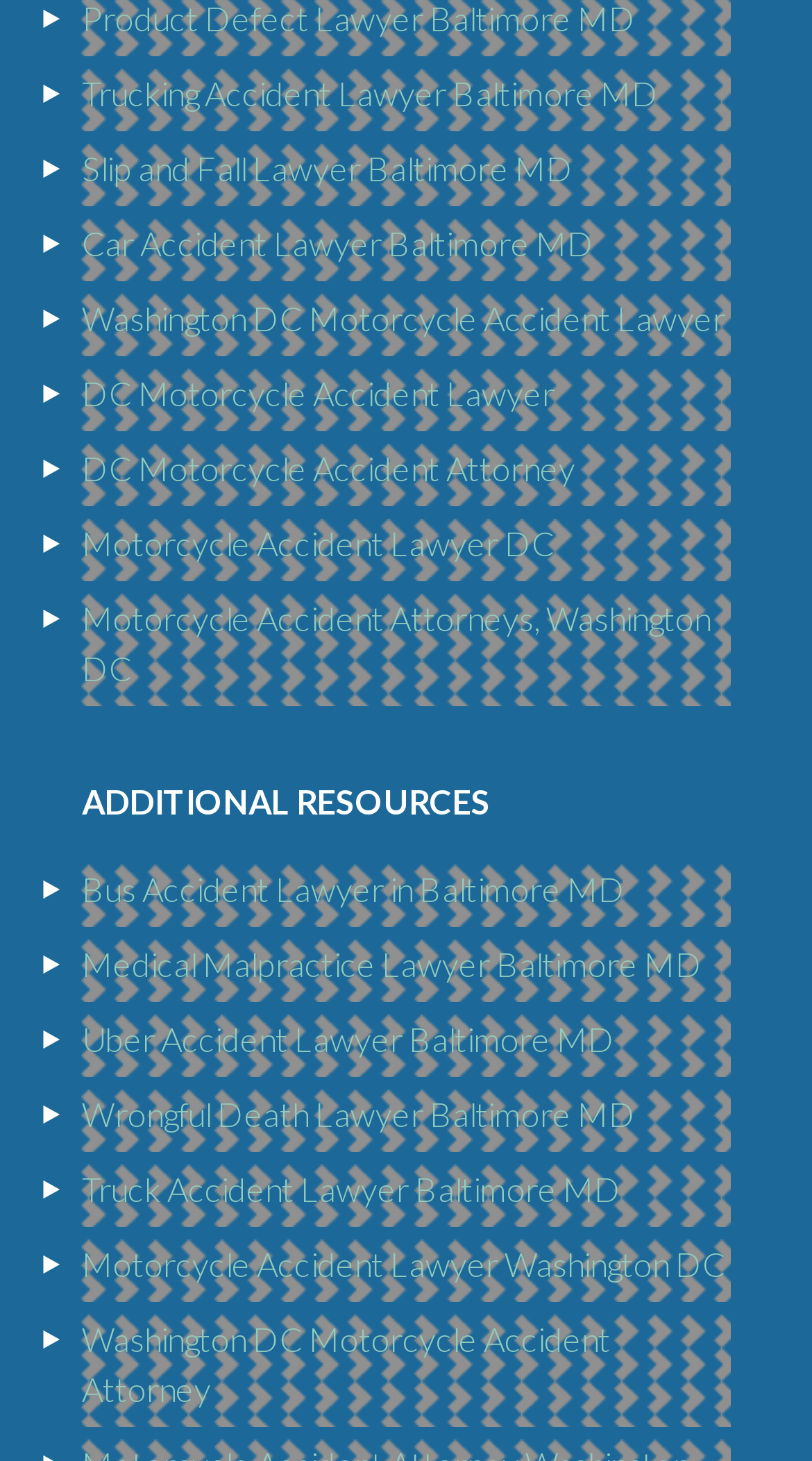Return the bounding box coordinates of the UI element that corresponds to this description: "DC Motorcycle Accident Lawyer". The coordinates must be given as four float numbers in the range of 0 and 1, [left, top, right, bottom].

[0.101, 0.256, 0.683, 0.283]